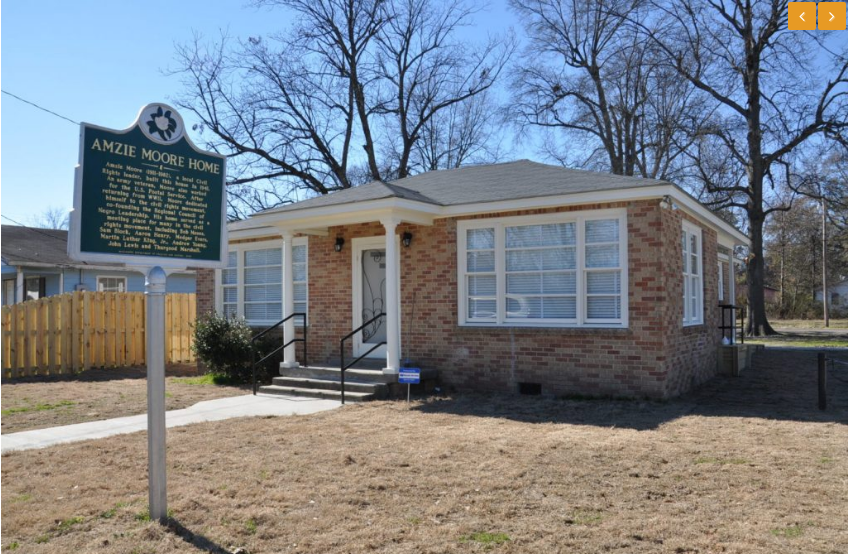What is the color of the roof of the Amzie Moore Home?
Provide a detailed answer to the question using information from the image.

The caption describes the Amzie Moore Home as a 'modest brick structure featuring a contrasting shingle roof', indicating that the roof is shingle-colored.